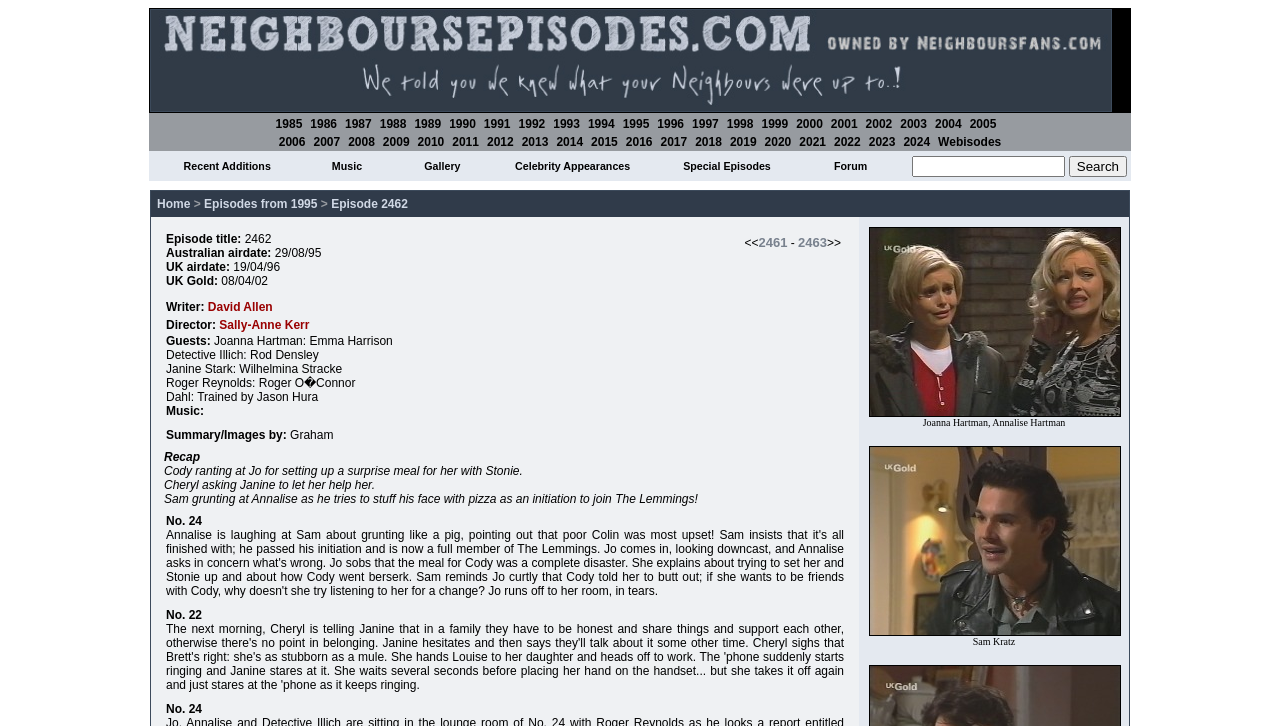What is the year of the first episode link?
Using the information from the image, answer the question thoroughly.

I looked at the list of episode links and found the first one, which is '1985'. This is the year of the first episode link.